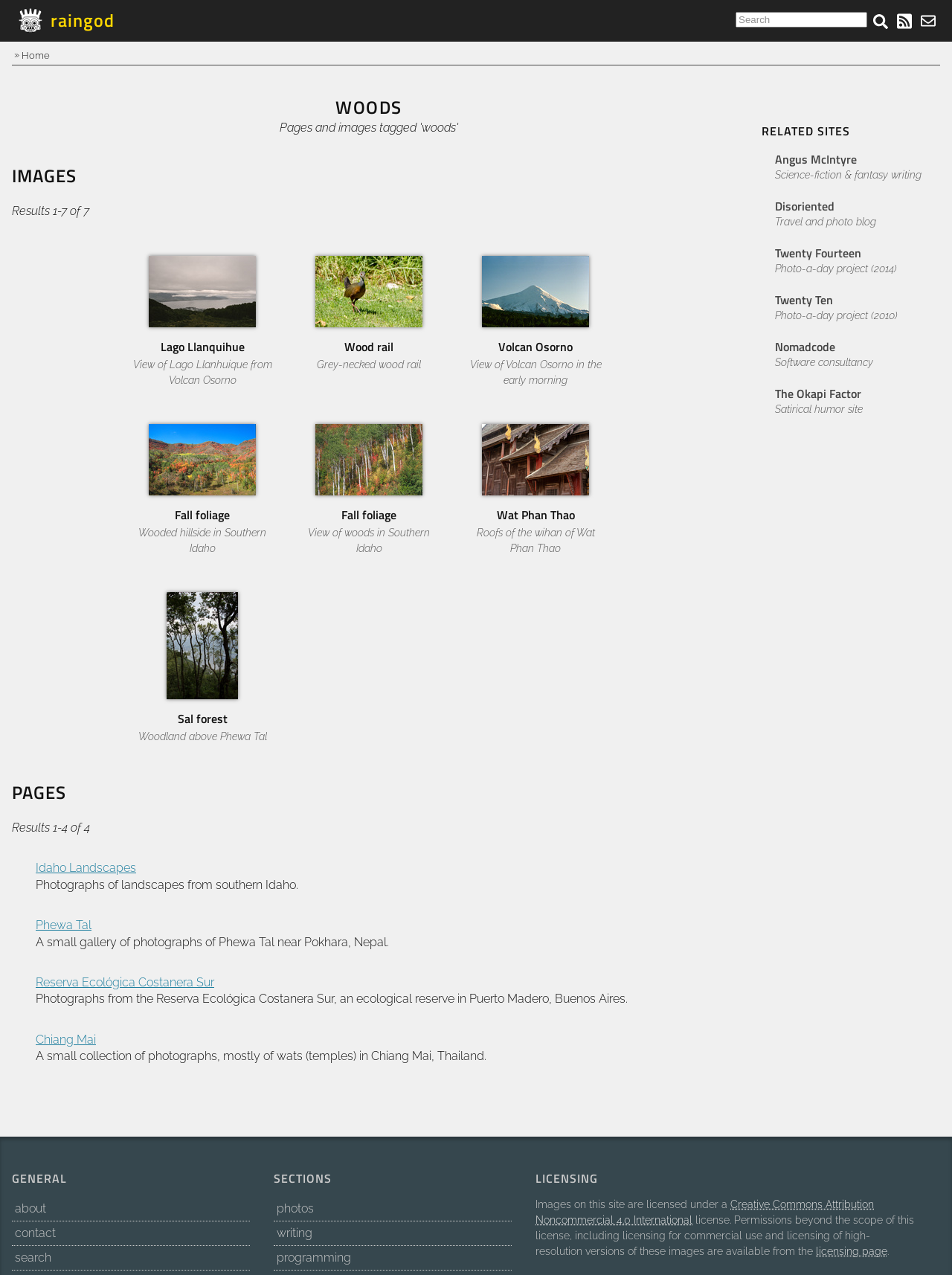Can you provide the bounding box coordinates for the element that should be clicked to implement the instruction: "View the licensing page"?

[0.857, 0.977, 0.932, 0.986]